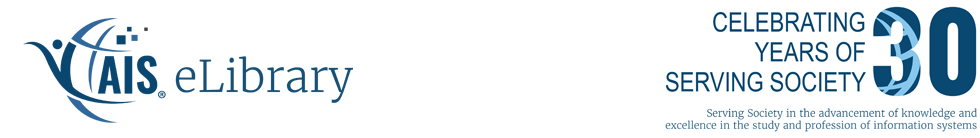What is the celebratory message for?
Using the visual information from the image, give a one-word or short-phrase answer.

30 years of serving society